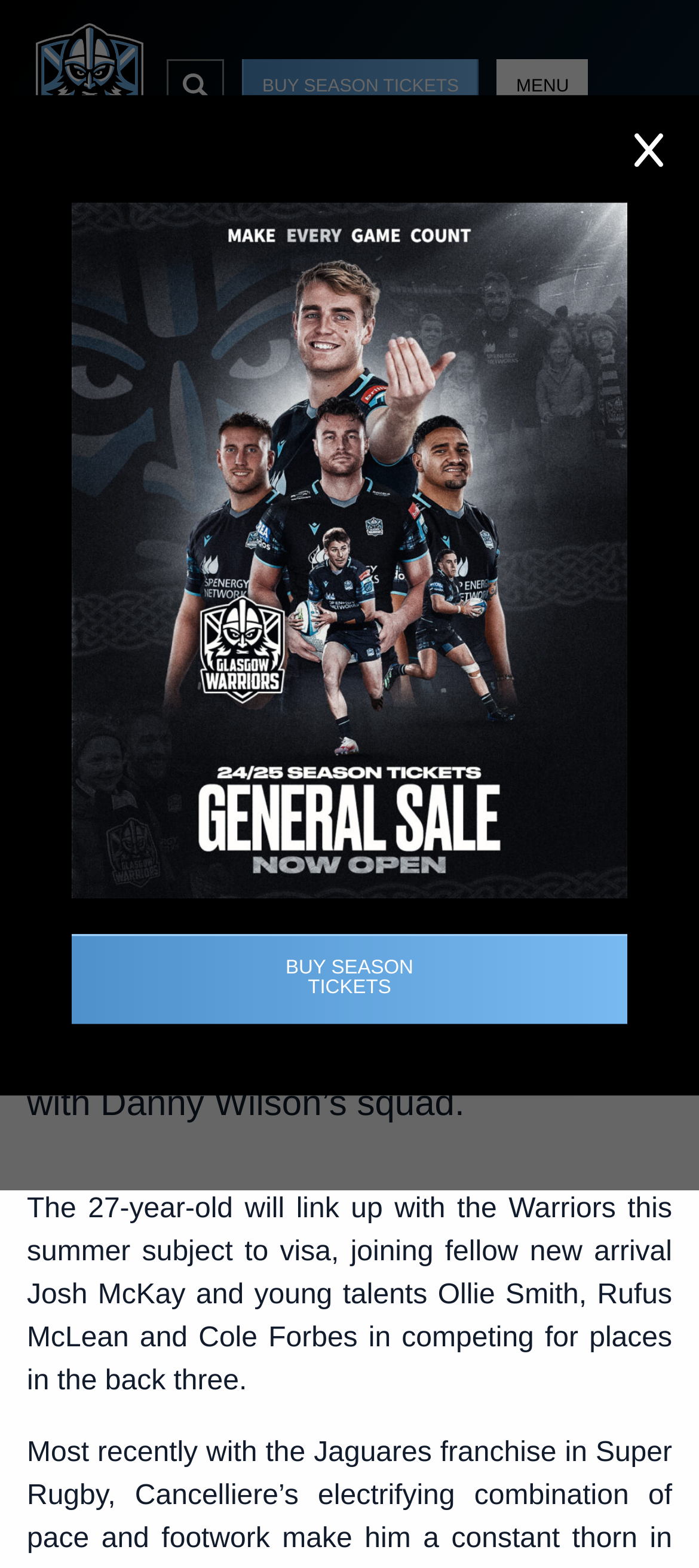Bounding box coordinates are specified in the format (top-left x, top-left y, bottom-right x, bottom-right y). All values are floating point numbers bounded between 0 and 1. Please provide the bounding box coordinate of the region this sentence describes: title="Home"

[0.051, 0.015, 0.137, 0.097]